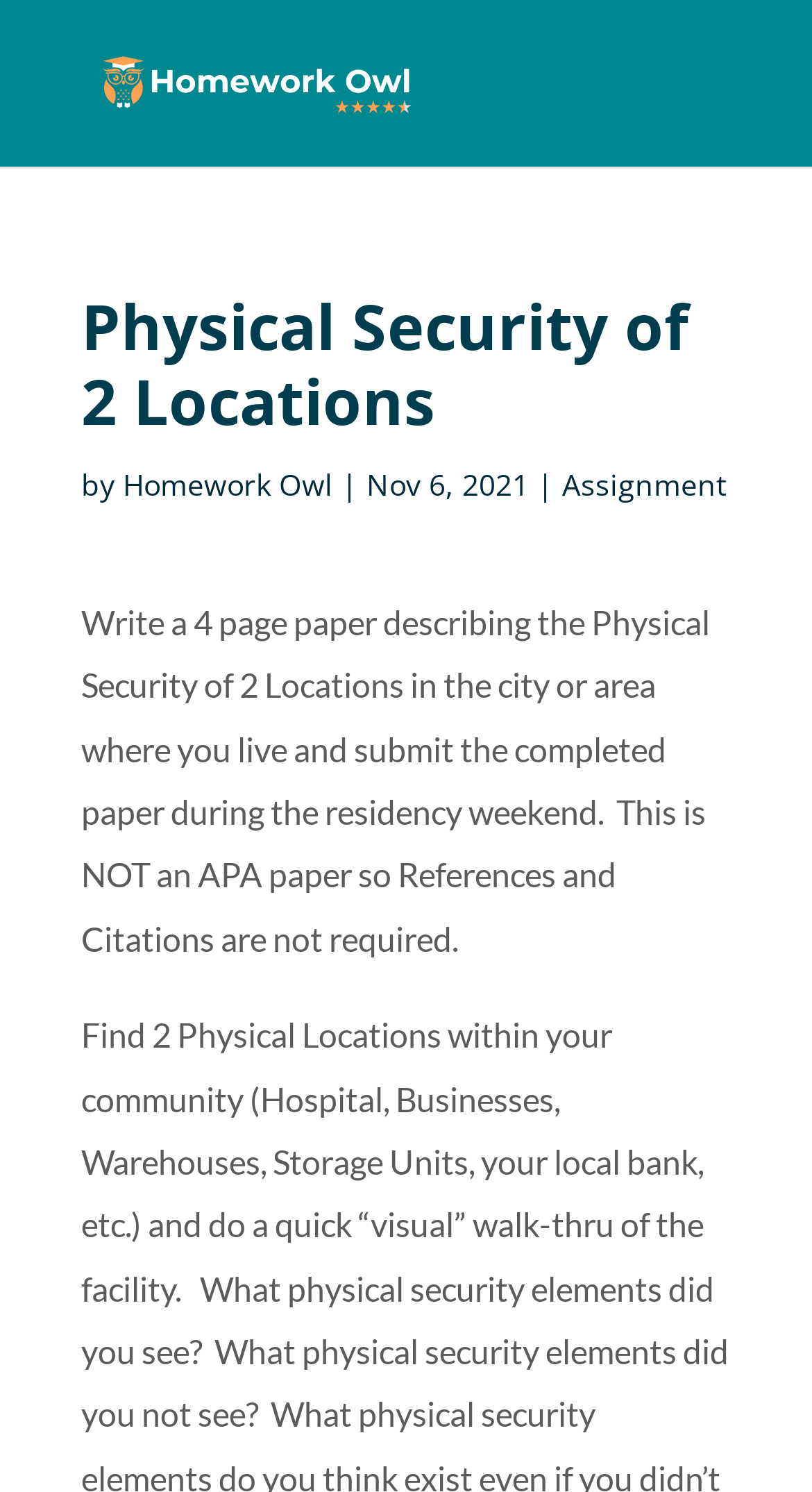Please reply with a single word or brief phrase to the question: 
What is the topic of the assignment?

Physical Security of 2 Locations